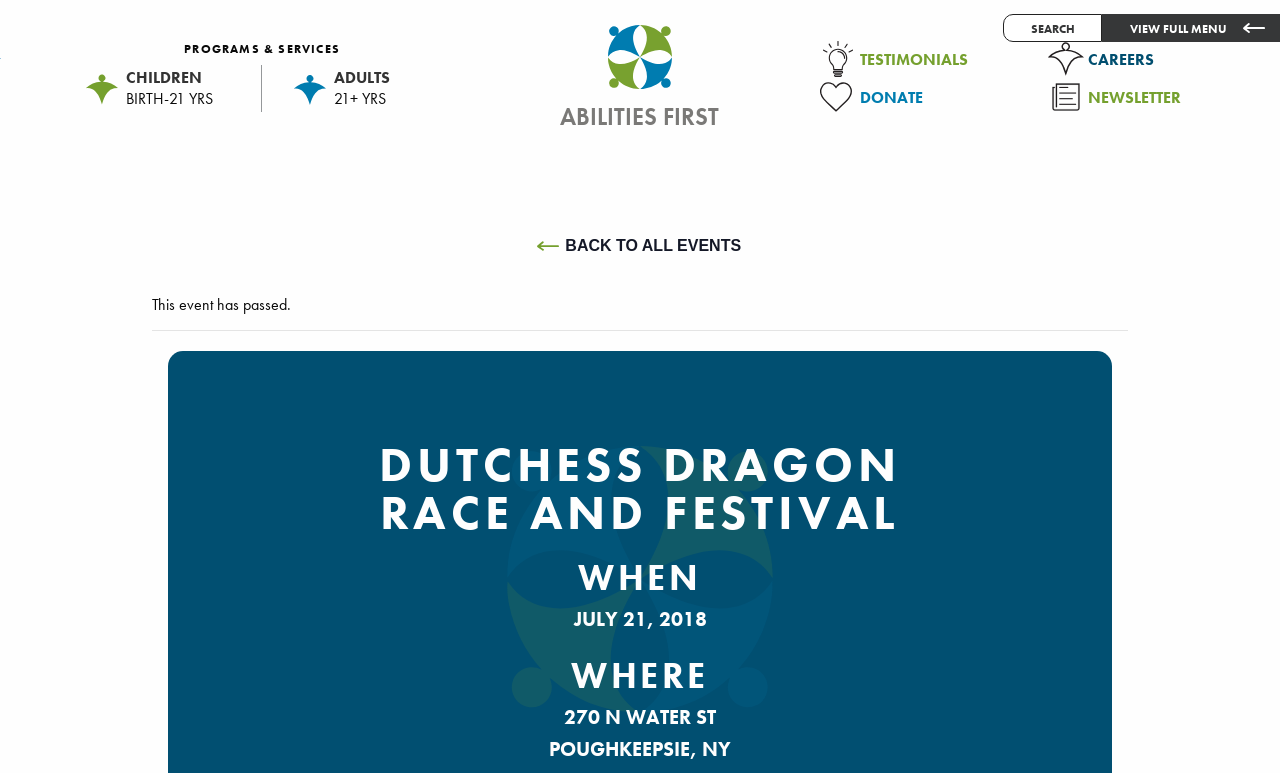Could you indicate the bounding box coordinates of the region to click in order to complete this instruction: "Read testimonials".

[0.64, 0.061, 0.819, 0.094]